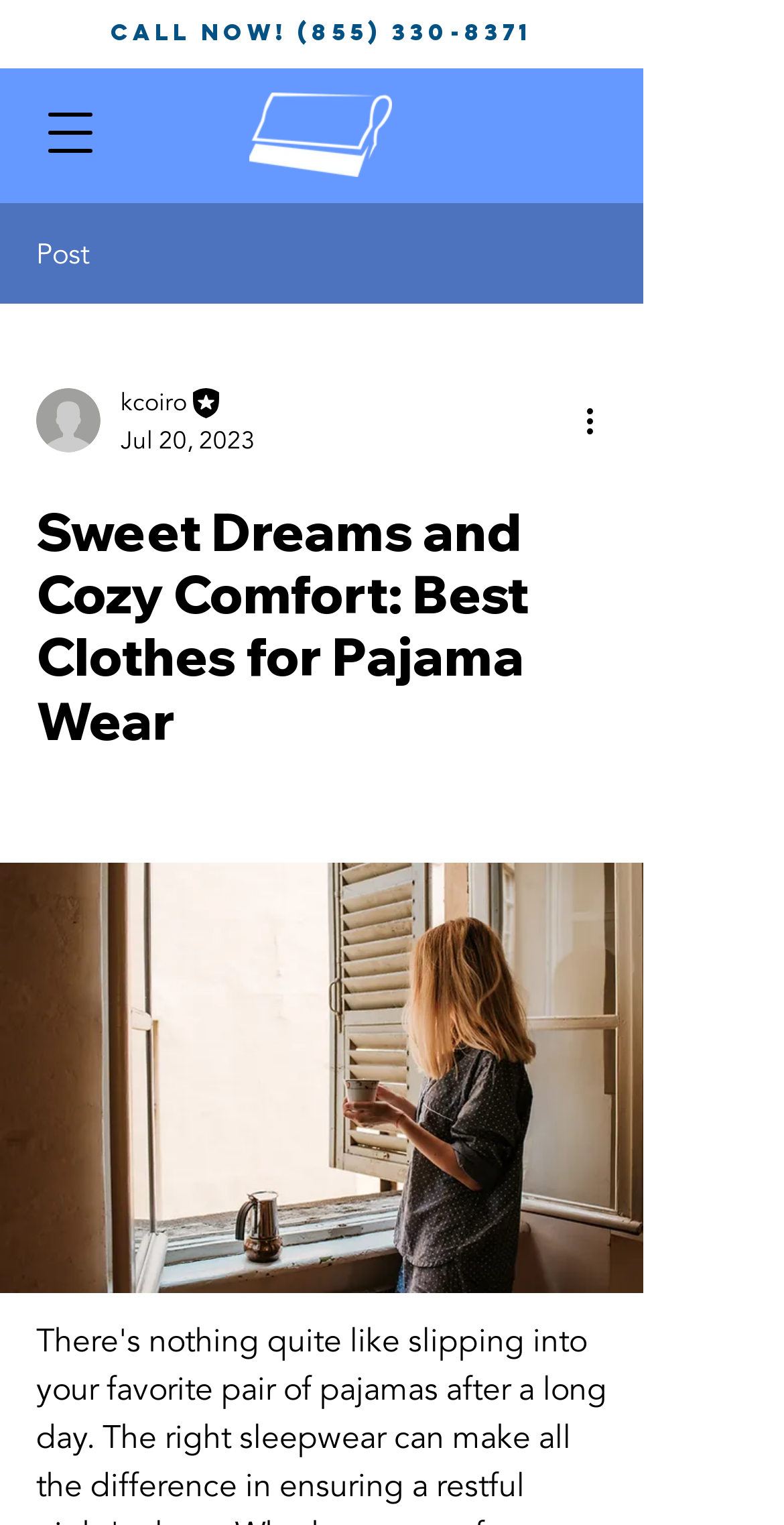When was the post published?
Refer to the image and give a detailed answer to the question.

I found the publication date by looking at the generic text 'Jul 20, 2023' next to the writer's picture and the 'Editor' label.